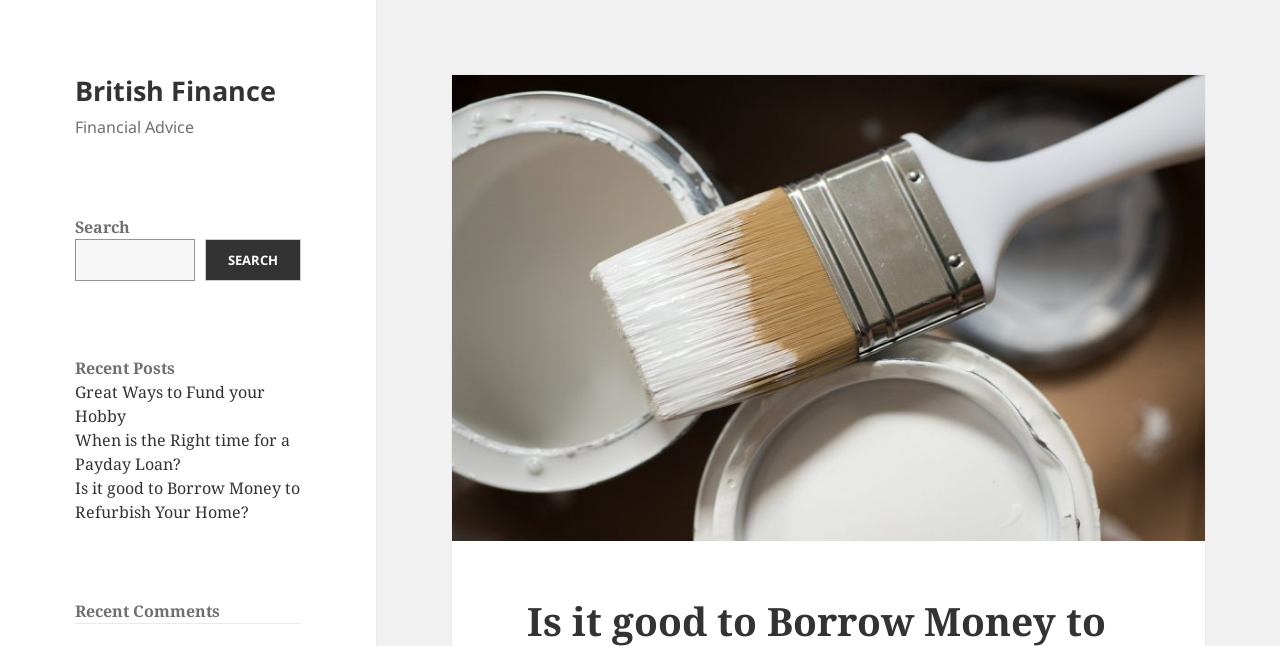How many recent posts are listed on the webpage?
Give a one-word or short phrase answer based on the image.

3